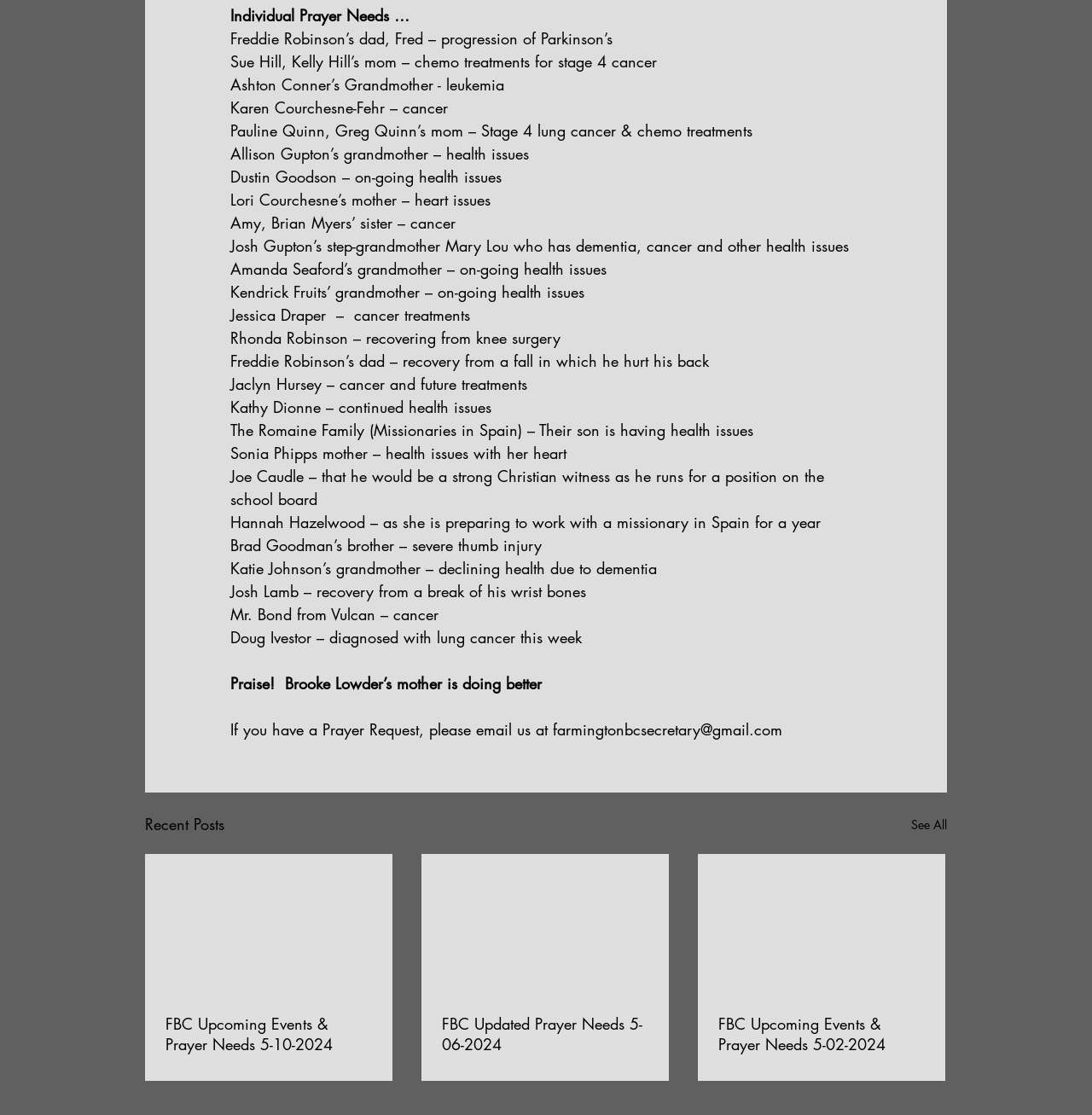Could you specify the bounding box coordinates for the clickable section to complete the following instruction: "Read FBC Updated Prayer Needs 5-06-2024"?

[0.405, 0.909, 0.594, 0.946]